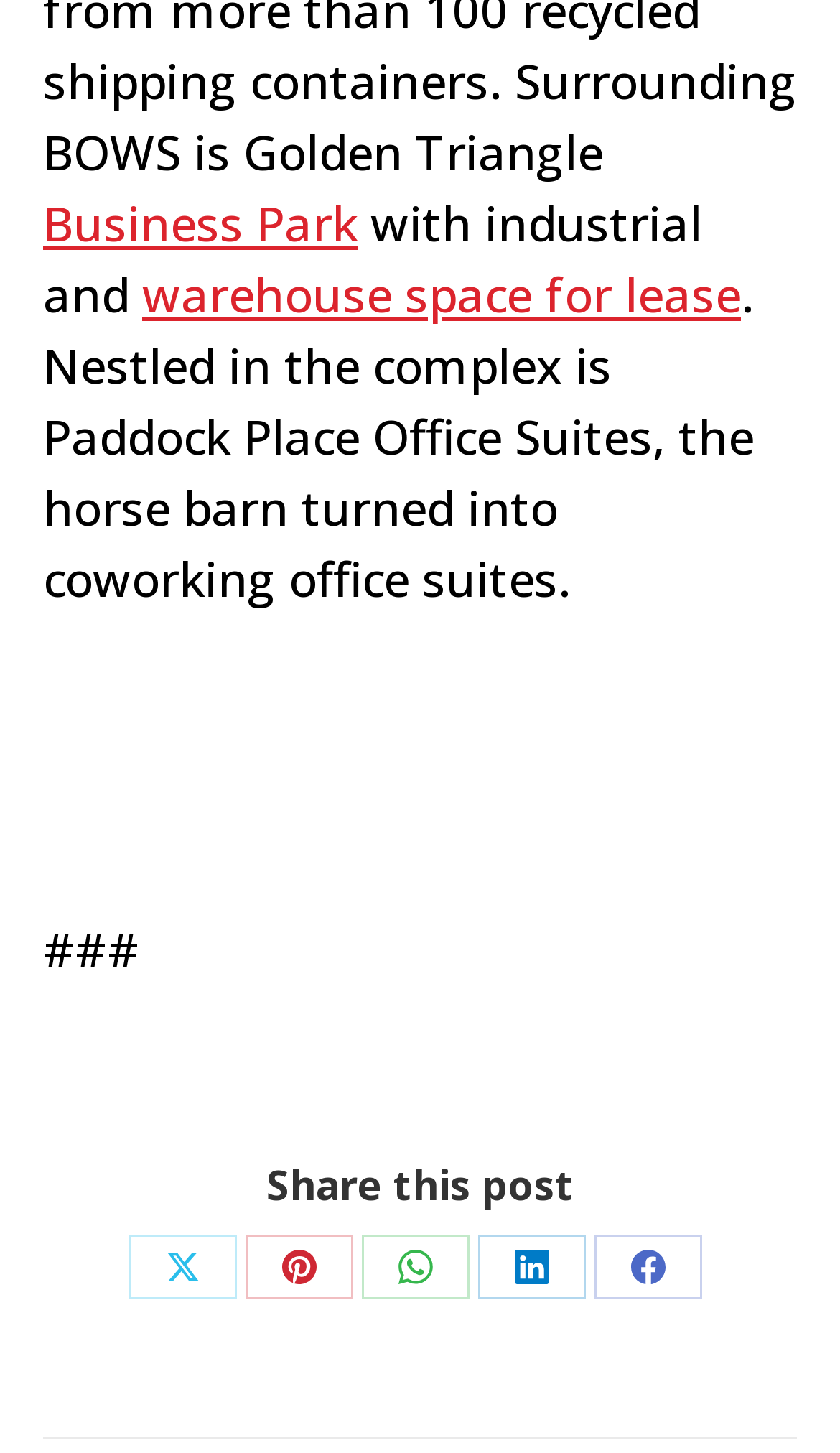What type of space is available for lease? Observe the screenshot and provide a one-word or short phrase answer.

warehouse